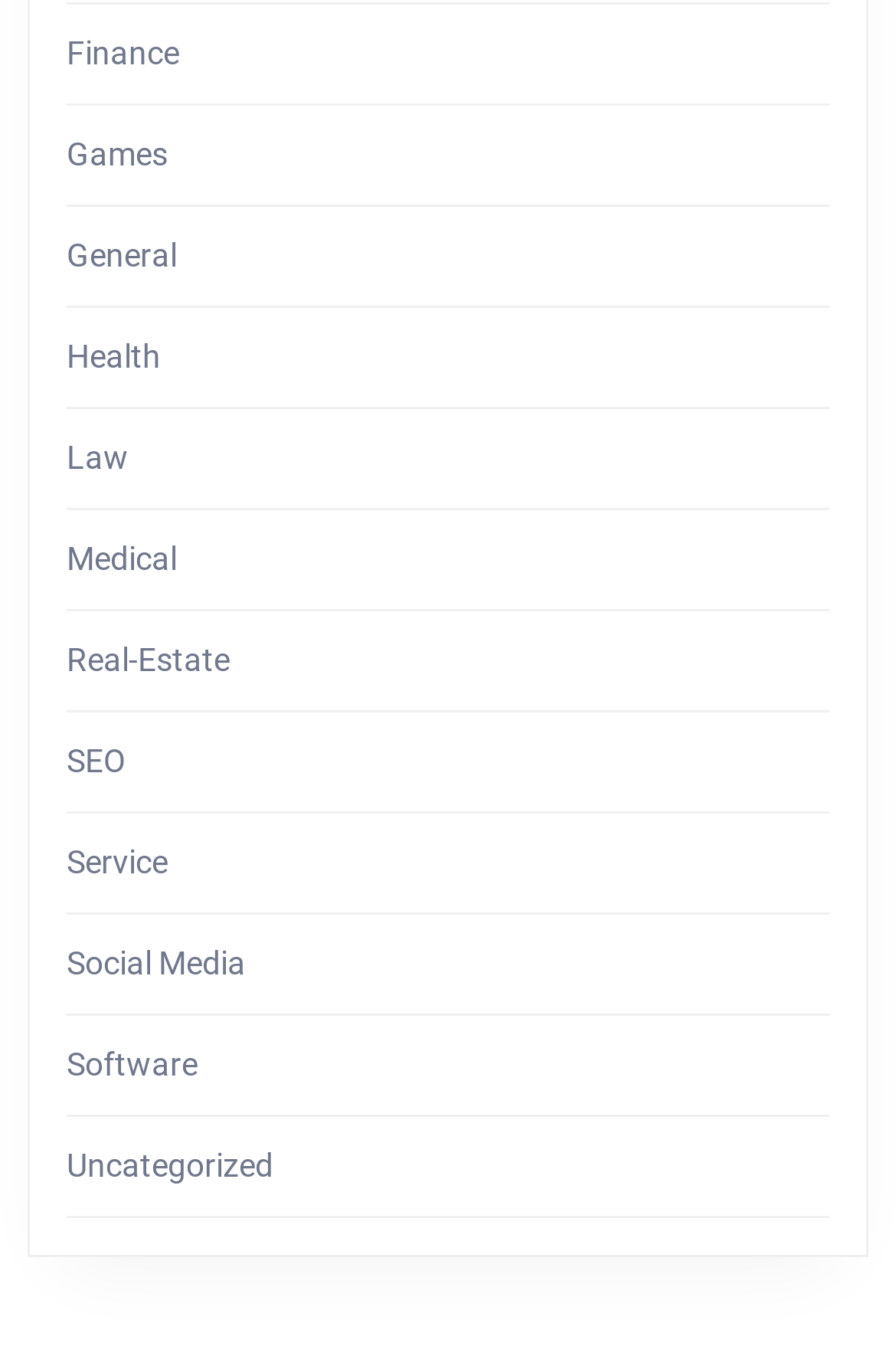Determine the bounding box coordinates for the UI element with the following description: "Social Media". The coordinates should be four float numbers between 0 and 1, represented as [left, top, right, bottom].

[0.074, 0.697, 0.274, 0.724]